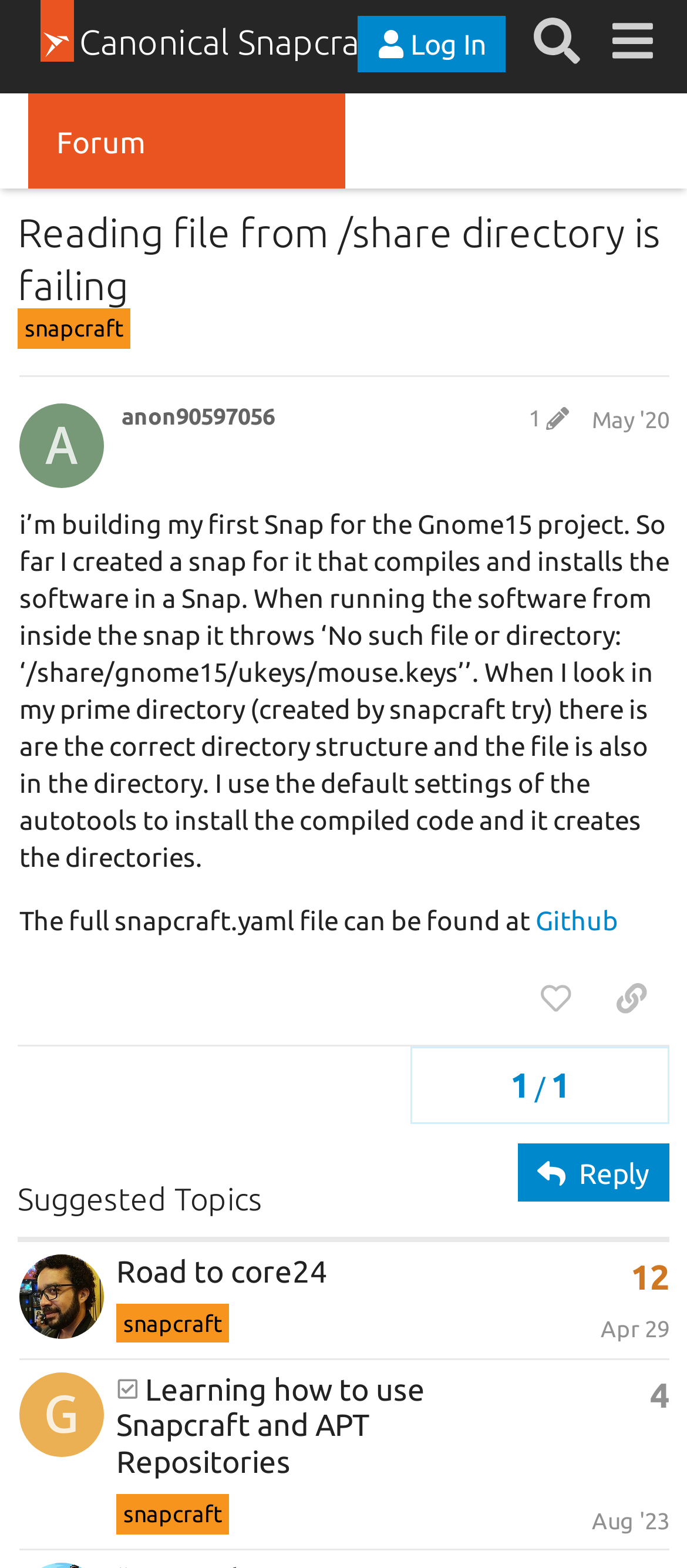Pinpoint the bounding box coordinates of the clickable area necessary to execute the following instruction: "Log In". The coordinates should be given as four float numbers between 0 and 1, namely [left, top, right, bottom].

[0.521, 0.009, 0.736, 0.045]